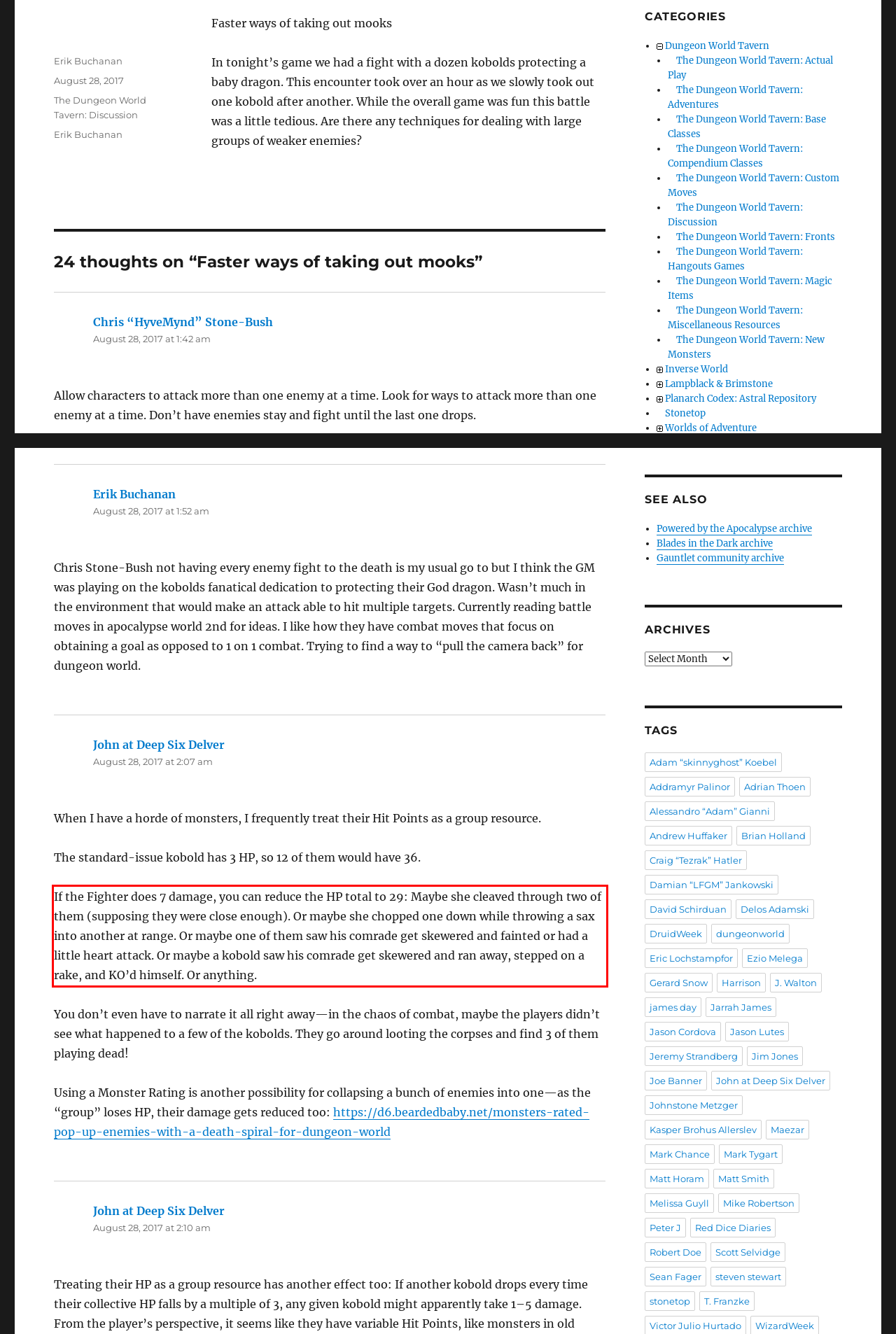You are provided with a webpage screenshot that includes a red rectangle bounding box. Extract the text content from within the bounding box using OCR.

If the Fighter does 7 damage, you can reduce the HP total to 29: Maybe she cleaved through two of them (supposing they were close enough). Or maybe she chopped one down while throwing a sax into another at range. Or maybe one of them saw his comrade get skewered and fainted or had a little heart attack. Or maybe a kobold saw his comrade get skewered and ran away, stepped on a rake, and KO’d himself. Or anything.